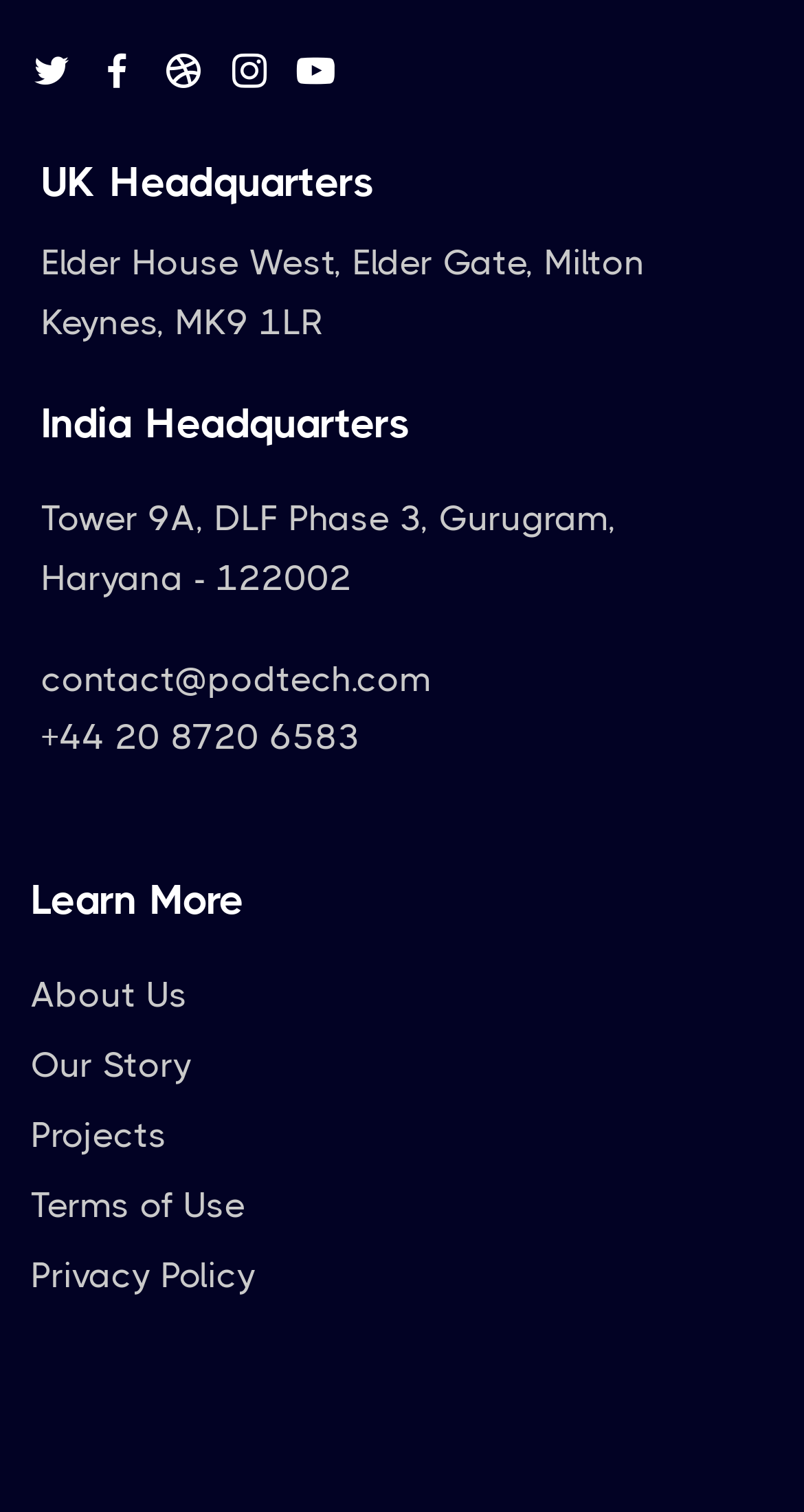Respond to the following question using a concise word or phrase: 
What is the email address for contact?

contact@podtech.com